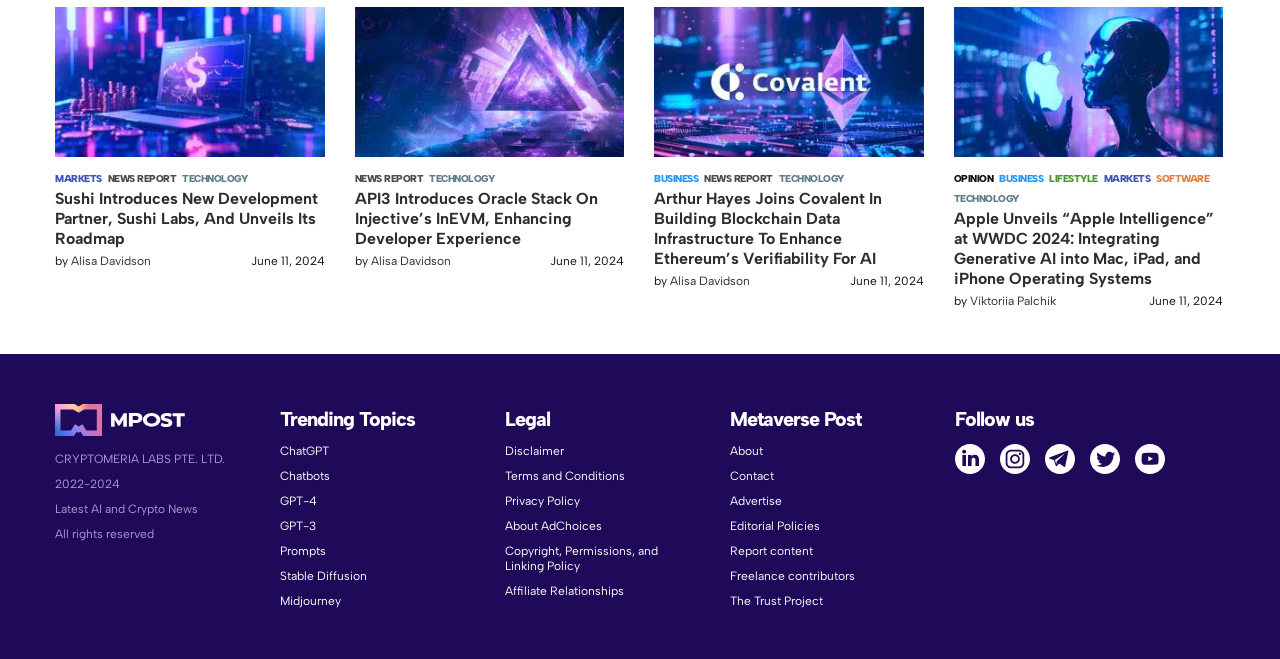Given the webpage screenshot and the description, determine the bounding box coordinates (top-left x, top-left y, bottom-right x, bottom-right y) that define the location of the UI element matching this description: Copyright, Permissions, and Linking Policy

[0.395, 0.825, 0.514, 0.869]